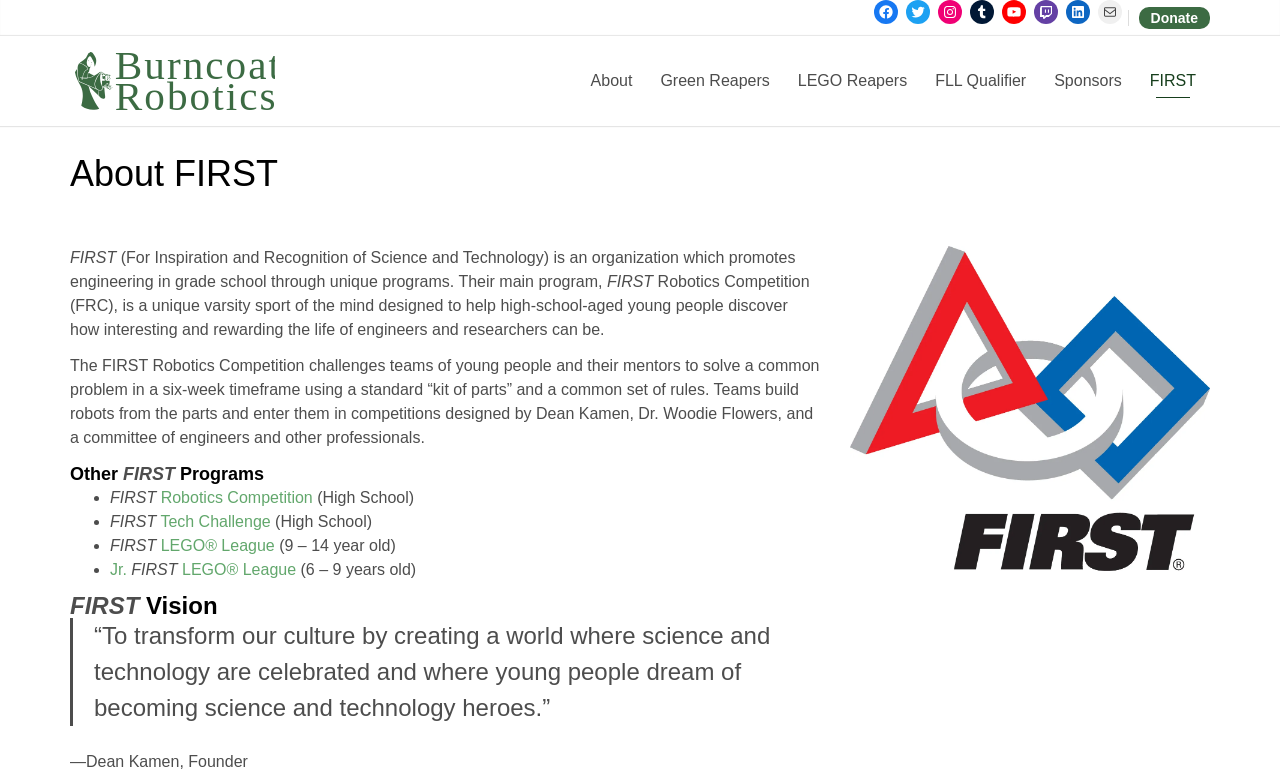Can you determine the bounding box coordinates of the area that needs to be clicked to fulfill the following instruction: "Click on Facebook link"?

[0.682, 0.0, 0.701, 0.031]